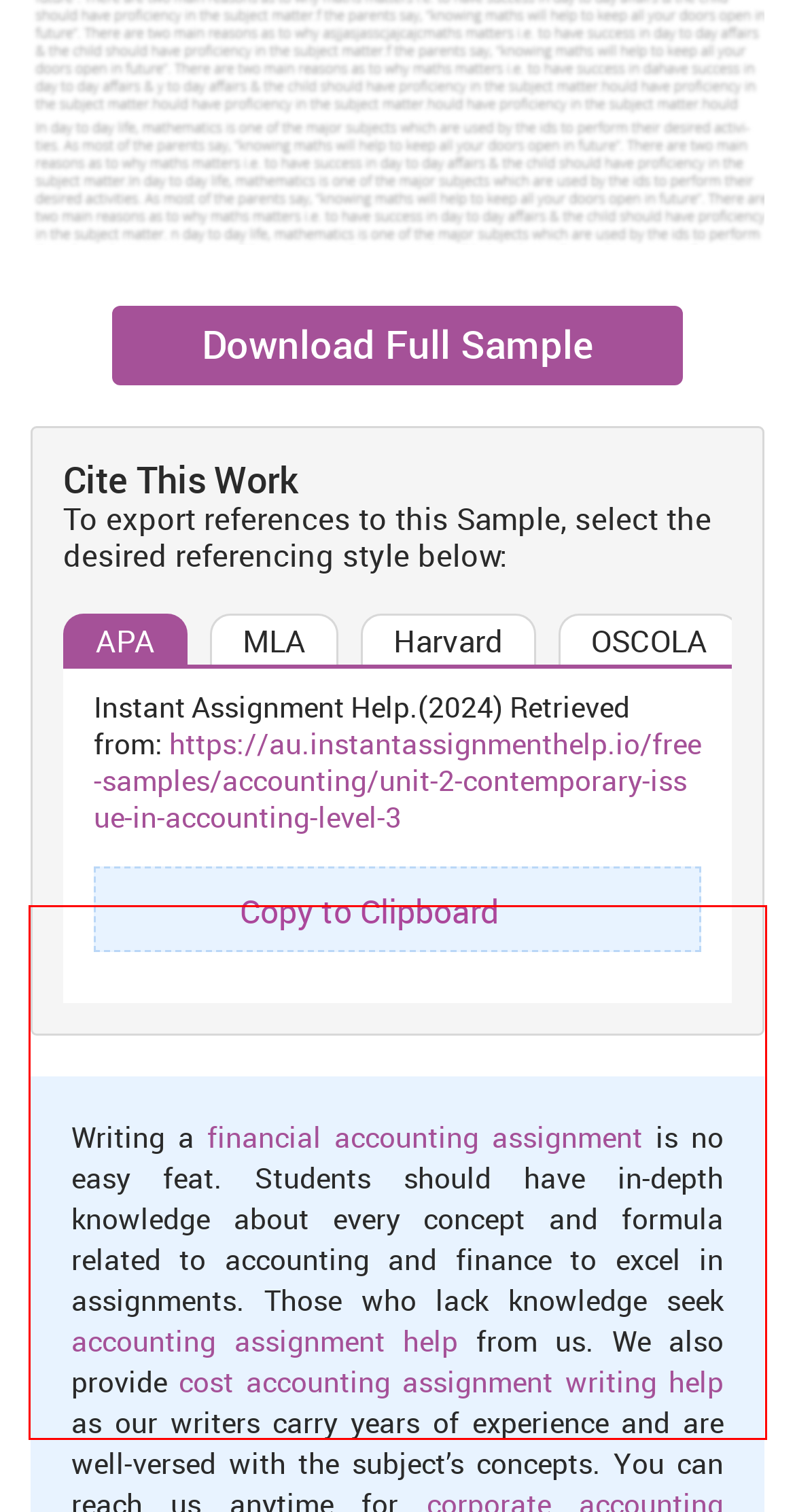Within the screenshot of the webpage, locate the red bounding box and use OCR to identify and provide the text content inside it.

The target audience of the company are various users of financial information. They are investors, creditors, customers, government, taxation authorities, employees and many other stakeholders as well. They require financial statements of the company such as balance sheet, income statement and cash flow statement. Furthermore, statement of changes of equity is also essential part of financials of organisation. The stakeholders are able to take enhanced decision by assessing accounting information in the best possible manner. It can be stated that Newcrest Mining Ltd also provides relevant information to such target users (Kachelmeier, Schmidt and Valentin, 2017).